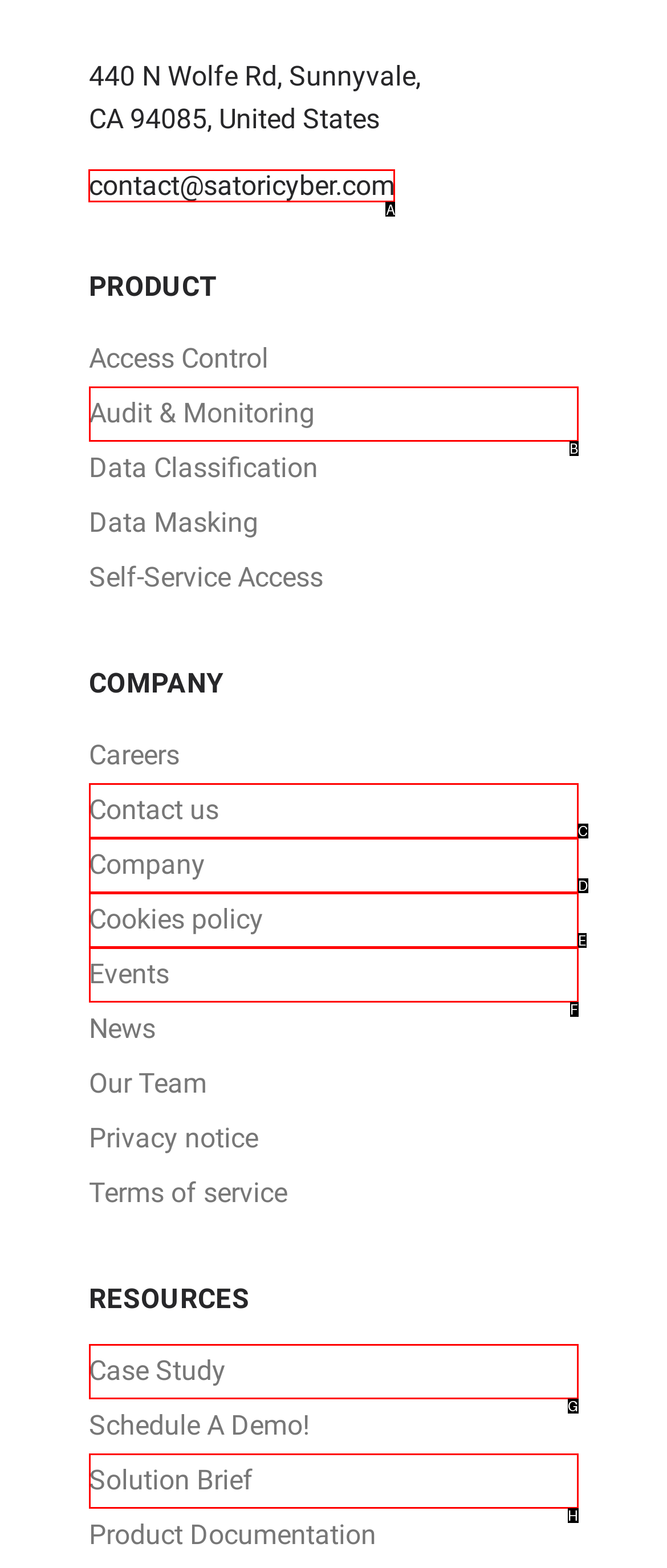To achieve the task: View contact information, indicate the letter of the correct choice from the provided options.

A